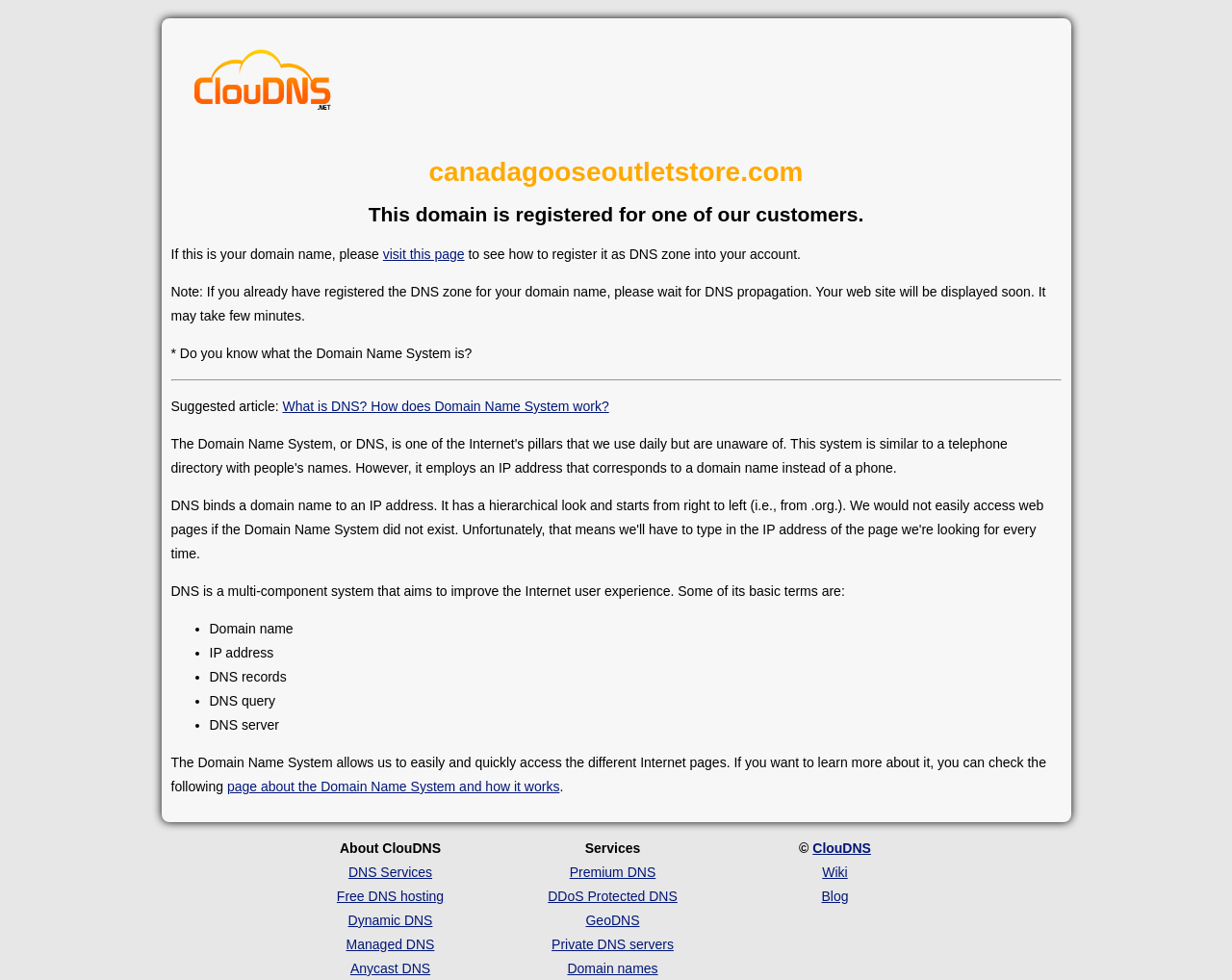Determine the bounding box coordinates of the section to be clicked to follow the instruction: "check DNS Services". The coordinates should be given as four float numbers between 0 and 1, formatted as [left, top, right, bottom].

[0.283, 0.882, 0.351, 0.898]